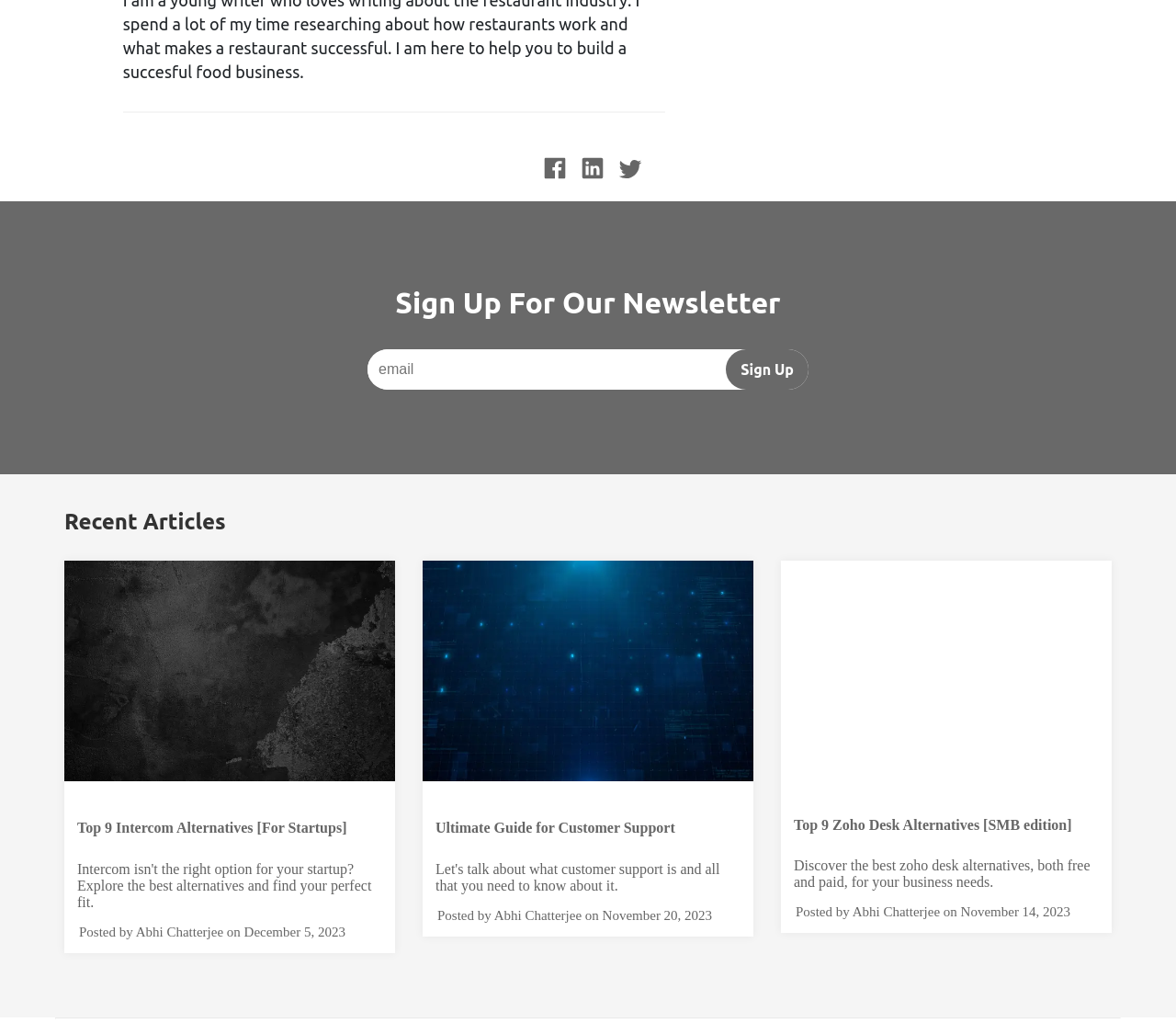Answer the question with a brief word or phrase:
What is the purpose of the button?

Sign up